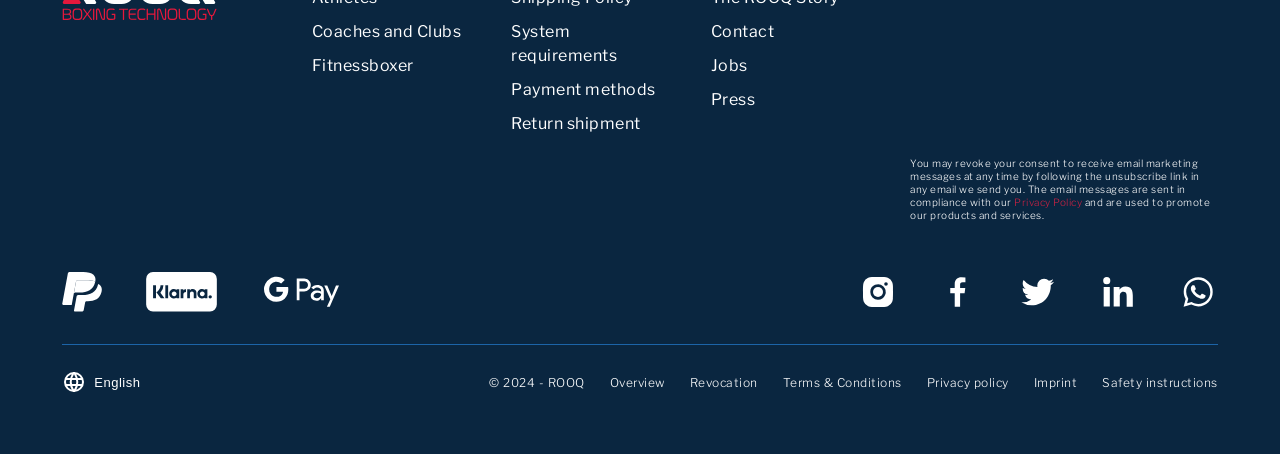Please determine the bounding box coordinates of the area that needs to be clicked to complete this task: 'View System requirements'. The coordinates must be four float numbers between 0 and 1, formatted as [left, top, right, bottom].

[0.399, 0.049, 0.482, 0.144]